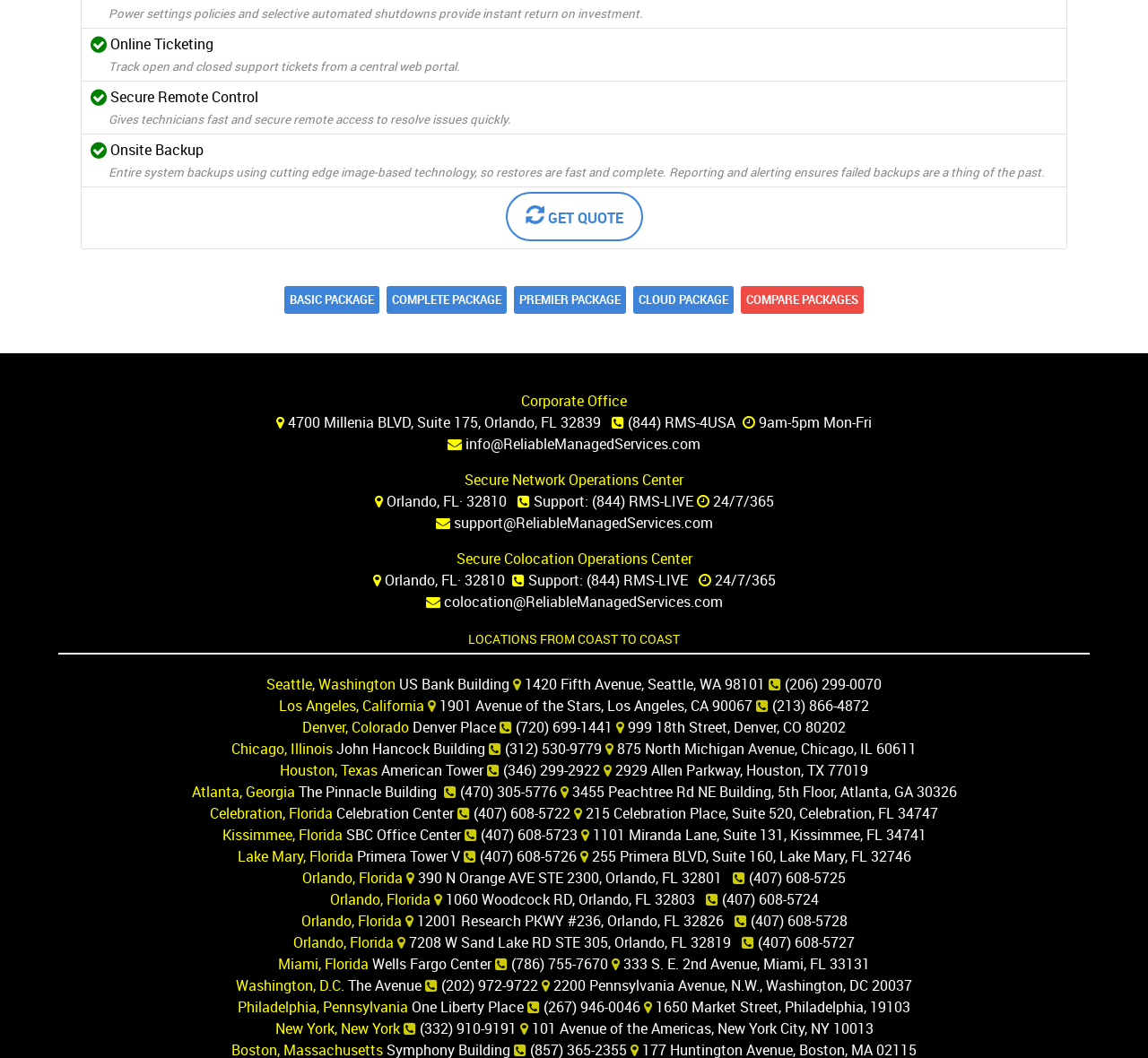Provide the bounding box coordinates for the area that should be clicked to complete the instruction: "Click on the 'Home' link".

None